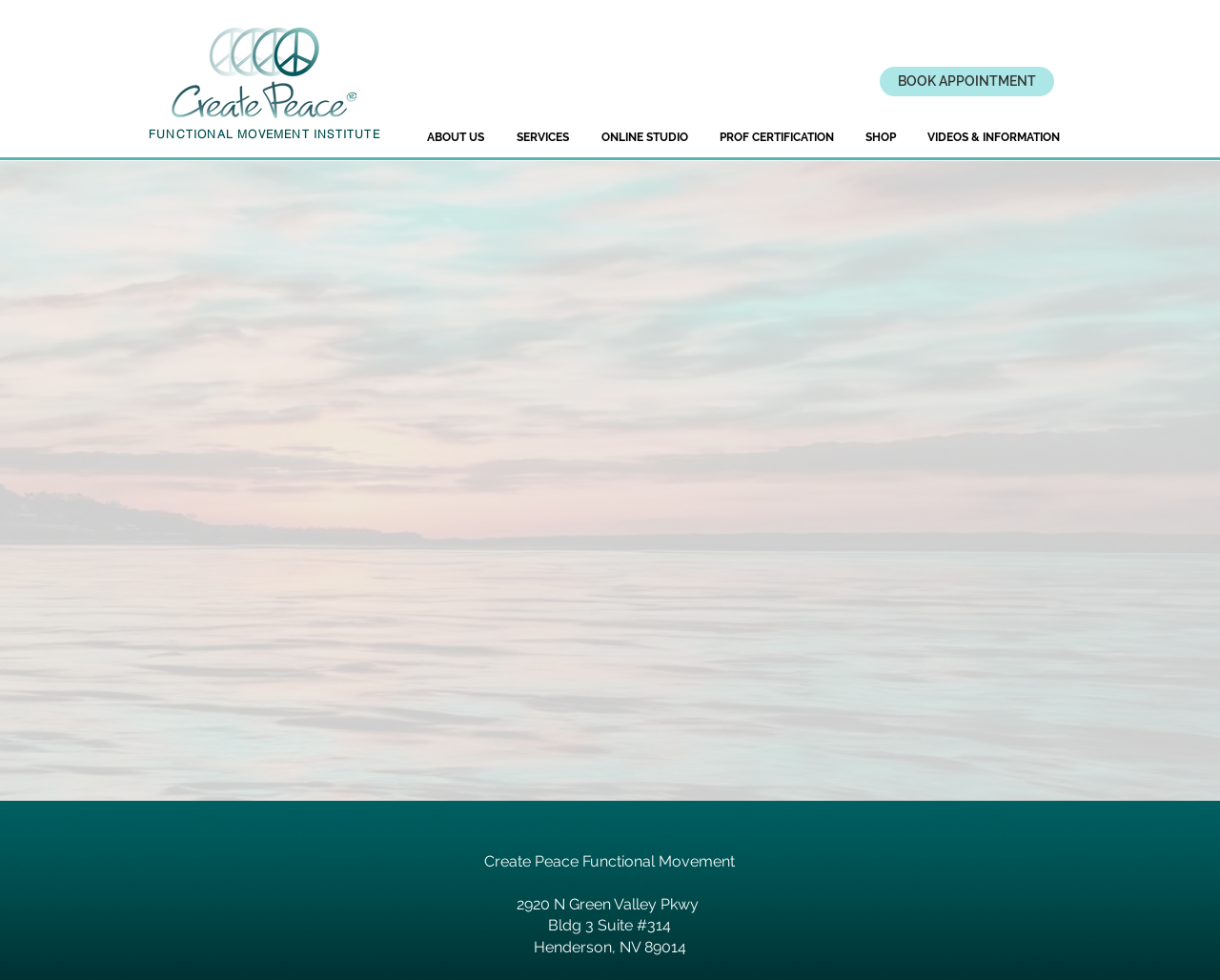Refer to the image and provide an in-depth answer to the question:
What is the purpose of the spheres?

Although the webpage does not explicitly state the purpose of the spheres, the meta description provides a hint. It mentions that working with the spheres can give a true deep-tissue massage, implying that the spheres are used for this purpose.